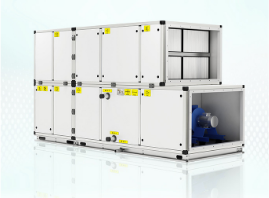What is the design of the unit?
Based on the visual content, answer with a single word or a brief phrase.

Modular